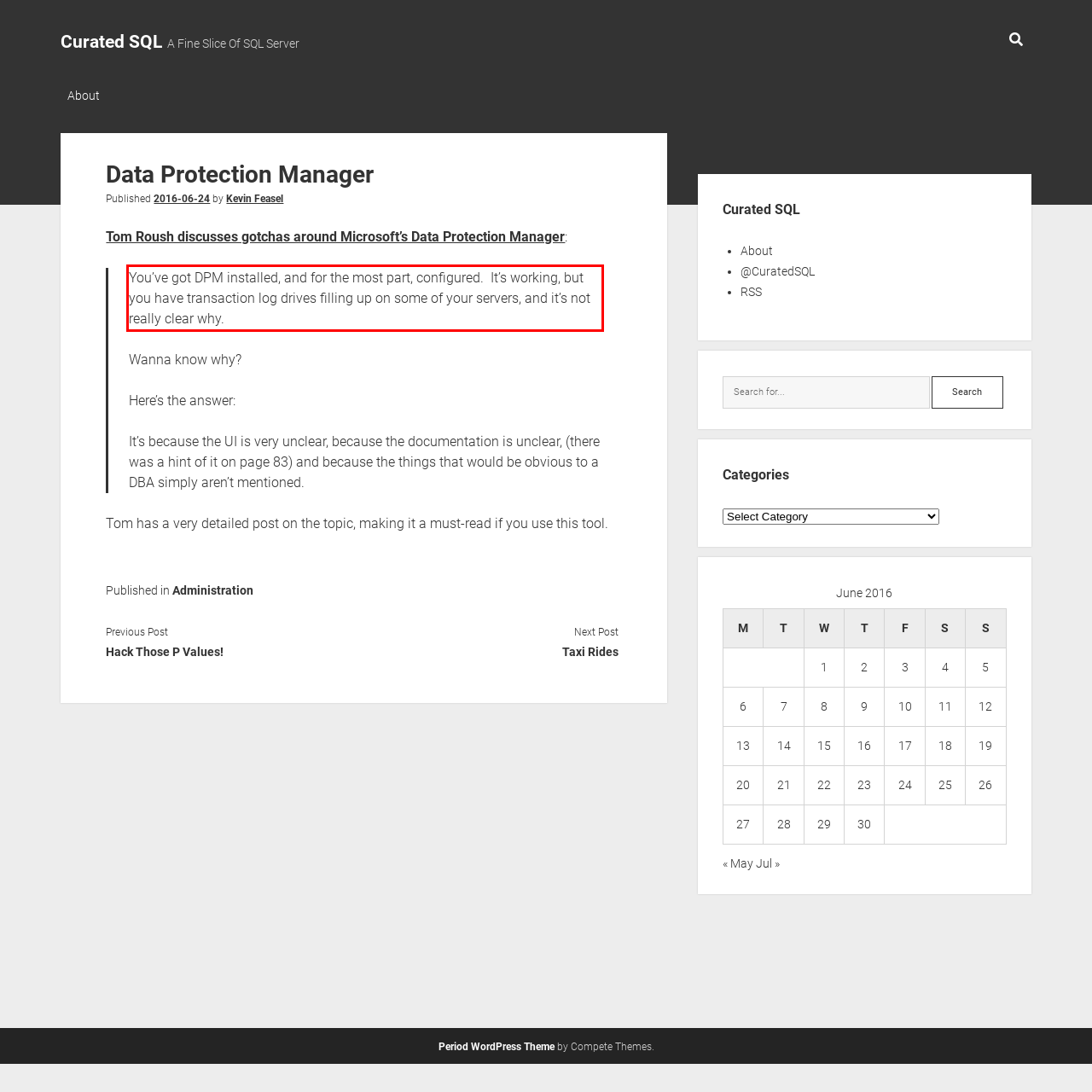Observe the screenshot of the webpage that includes a red rectangle bounding box. Conduct OCR on the content inside this red bounding box and generate the text.

You’ve got DPM installed, and for the most part, configured. It’s working, but you have transaction log drives filling up on some of your servers, and it’s not really clear why.